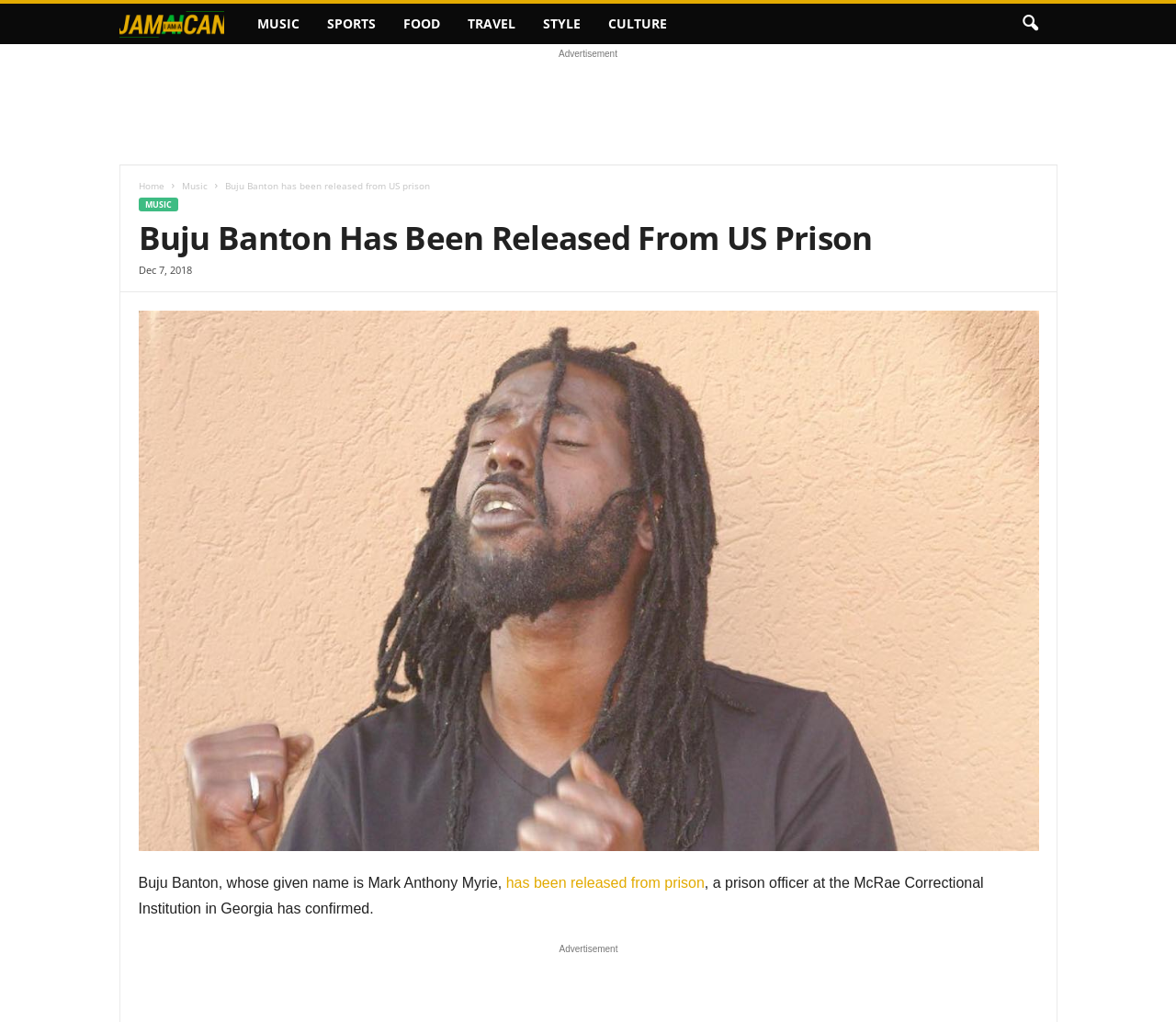Please determine the bounding box coordinates for the element with the description: "Sermons".

None